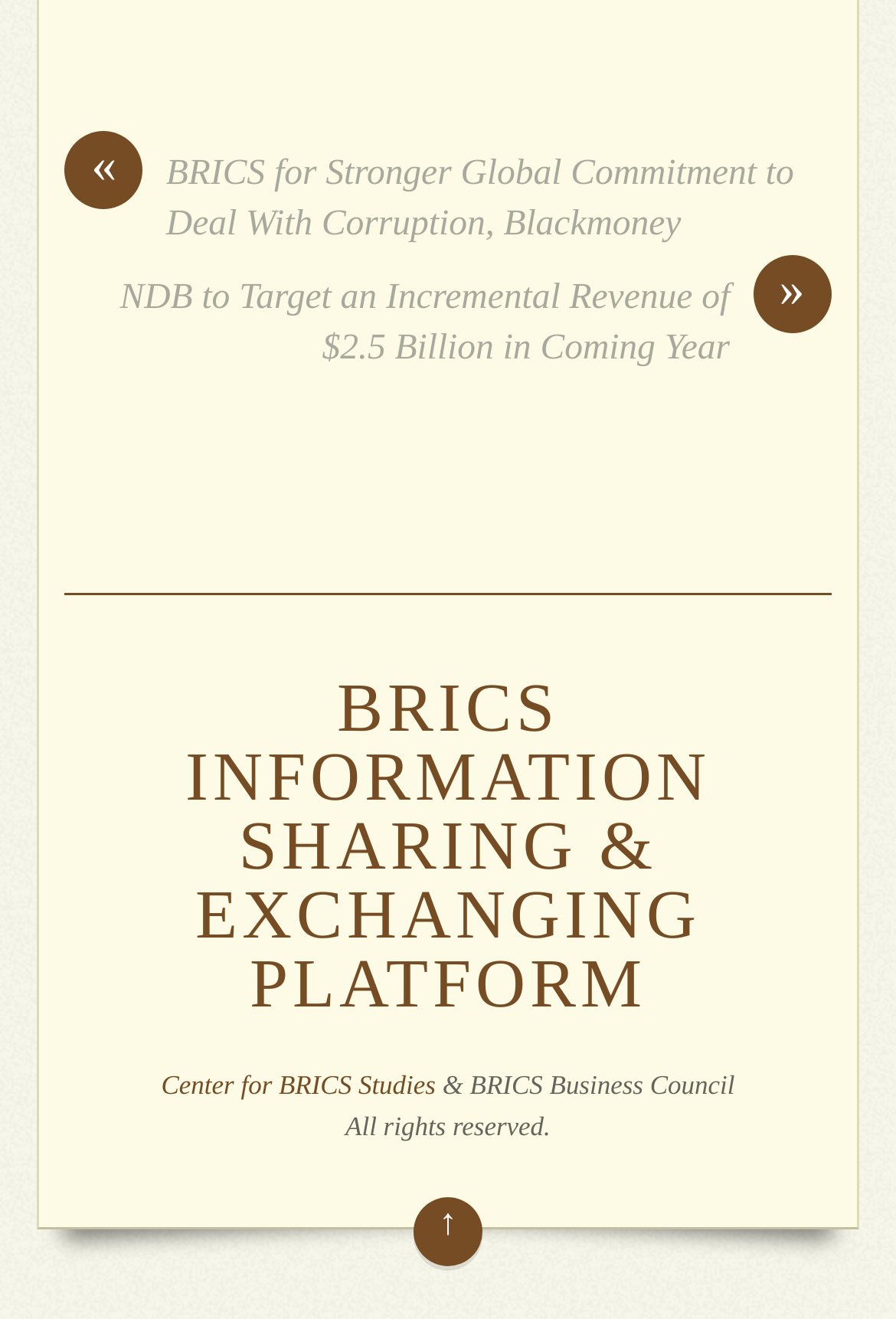What is the first link on the webpage?
Based on the content of the image, thoroughly explain and answer the question.

The first link on the webpage is 'BRICS for Stronger Global Commitment to Deal With Corruption, Blackmoney' which is located at the top of the webpage with a bounding box of [0.073, 0.113, 0.927, 0.19].